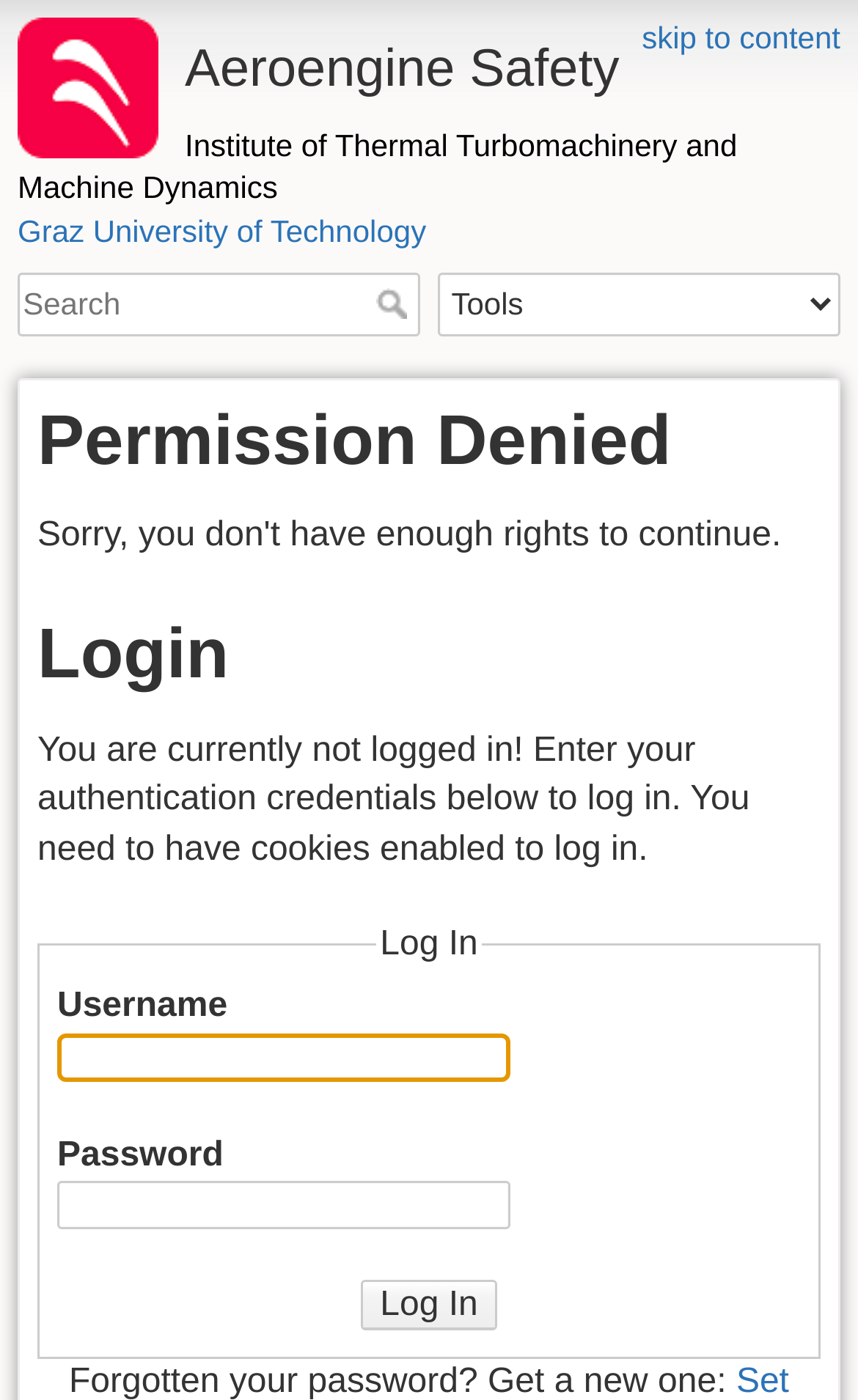Determine the bounding box coordinates of the clickable area required to perform the following instruction: "enter username". The coordinates should be represented as four float numbers between 0 and 1: [left, top, right, bottom].

[0.067, 0.738, 0.595, 0.773]